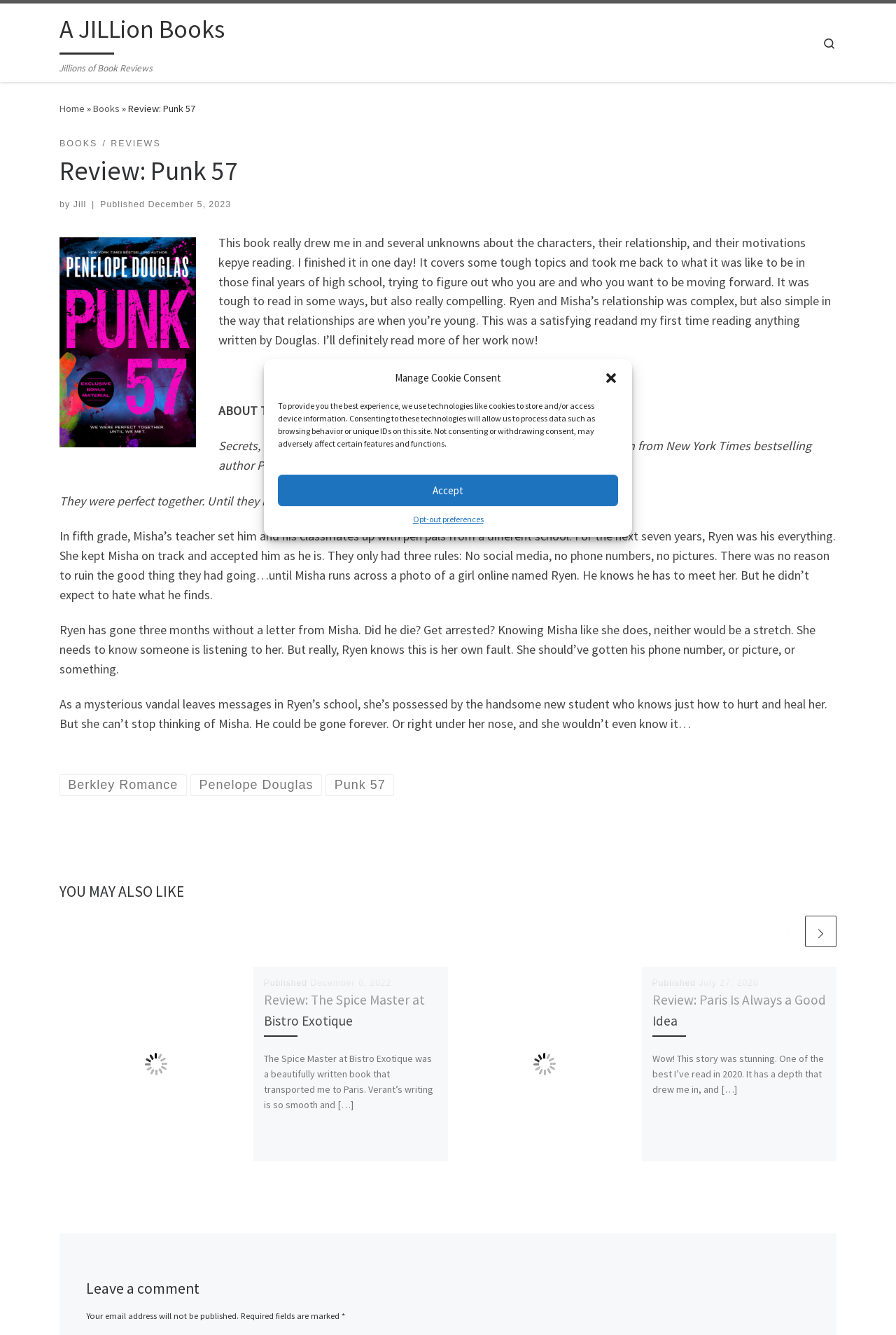Kindly determine the bounding box coordinates for the clickable area to achieve the given instruction: "View related book reviews".

[0.294, 0.732, 0.489, 0.779]